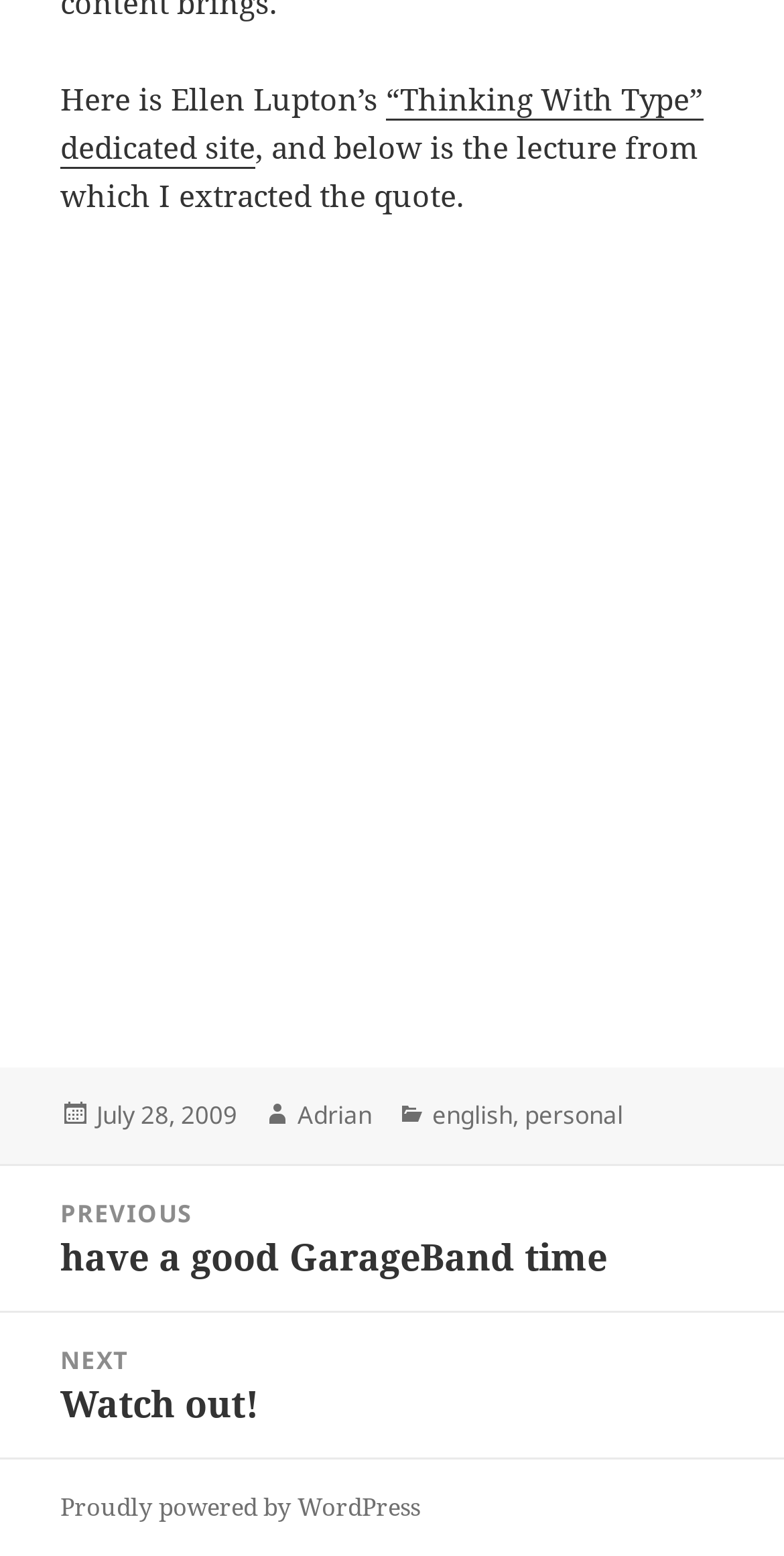Find the bounding box coordinates of the element's region that should be clicked in order to follow the given instruction: "Click the 'Dismiss alert' button". The coordinates should consist of four float numbers between 0 and 1, i.e., [left, top, right, bottom].

None